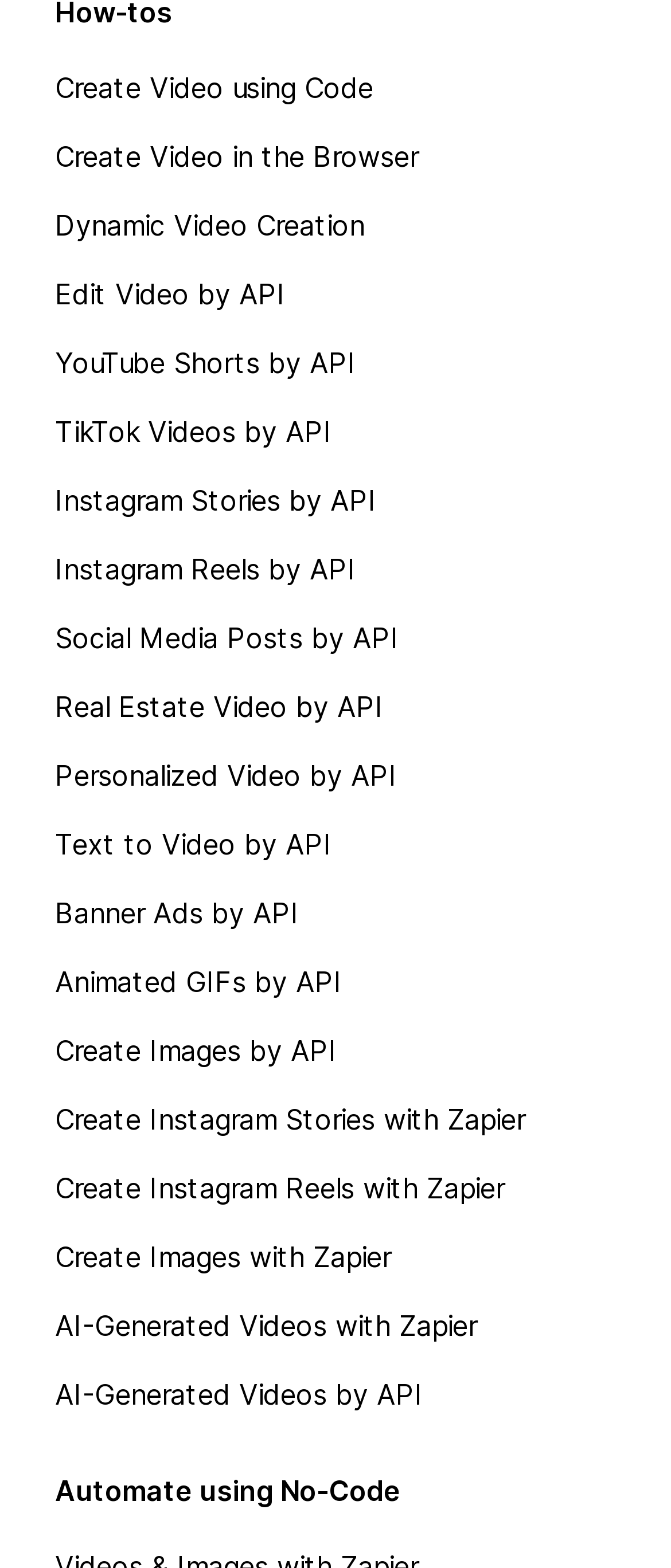Determine the bounding box coordinates of the clickable area required to perform the following instruction: "Log in to the system". The coordinates should be represented as four float numbers between 0 and 1: [left, top, right, bottom].

None